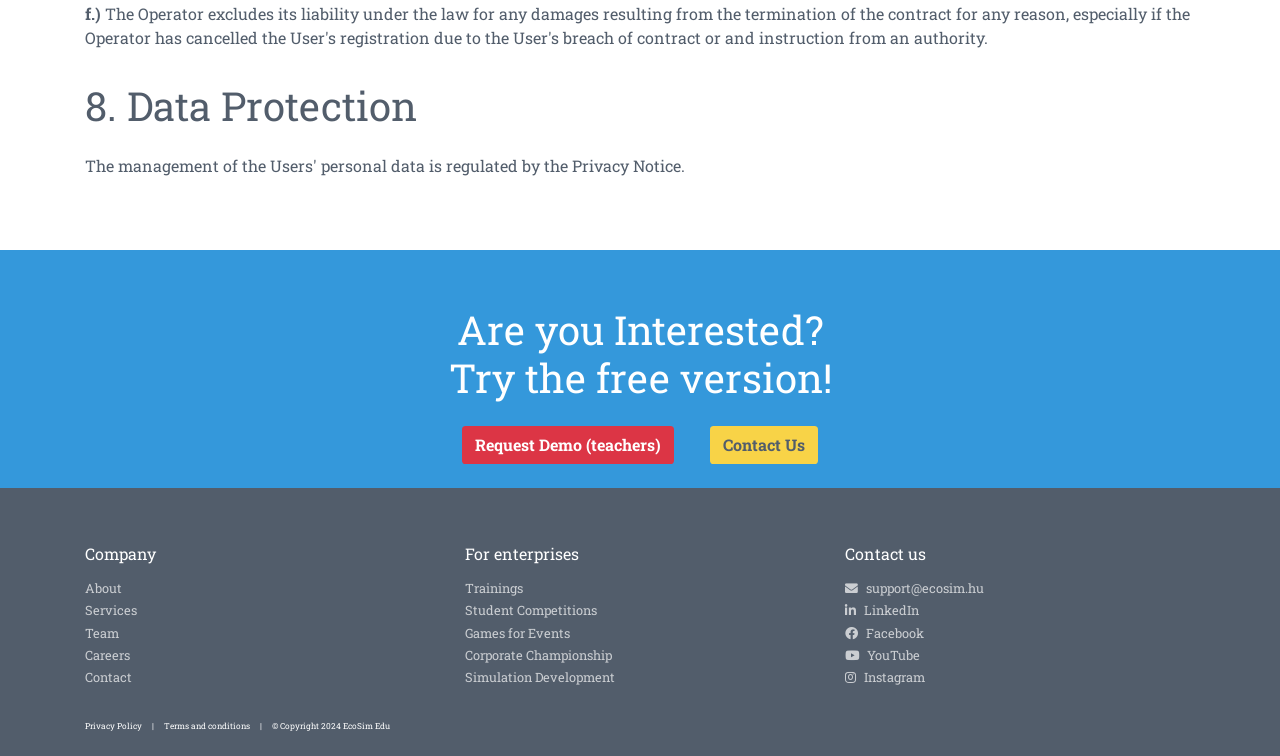Provide the bounding box coordinates of the section that needs to be clicked to accomplish the following instruction: "View privacy policy."

[0.066, 0.952, 0.111, 0.966]